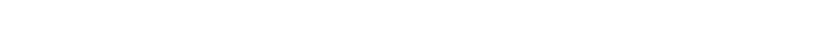Using a single word or phrase, answer the following question: 
What is emphasized in the payment gateway solutions?

Open-source options